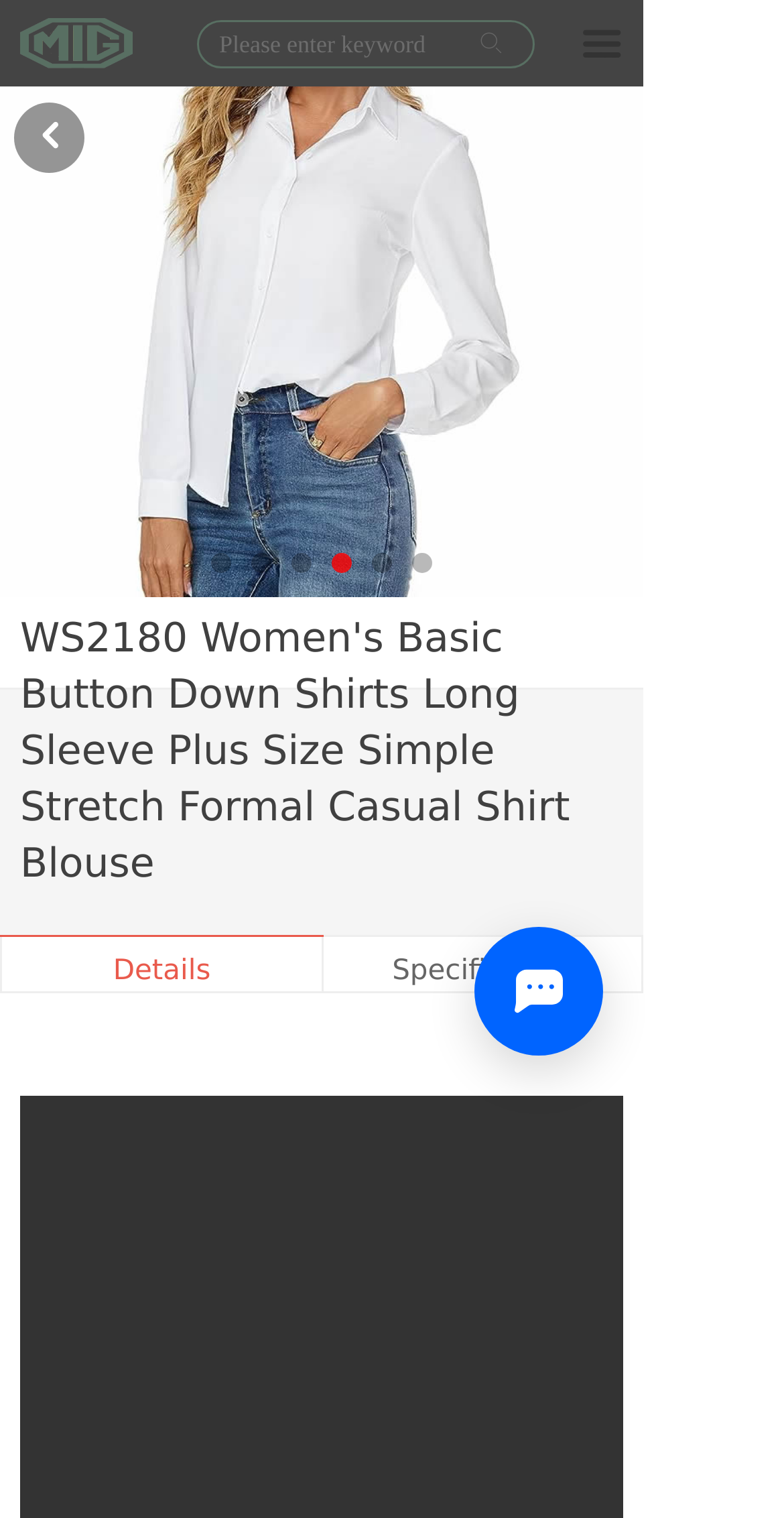Using the format (top-left x, top-left y, bottom-right x, bottom-right y), provide the bounding box coordinates for the described UI element. All values should be floating point numbers between 0 and 1: alt="12" title="12"

[0.107, 0.056, 0.928, 0.393]